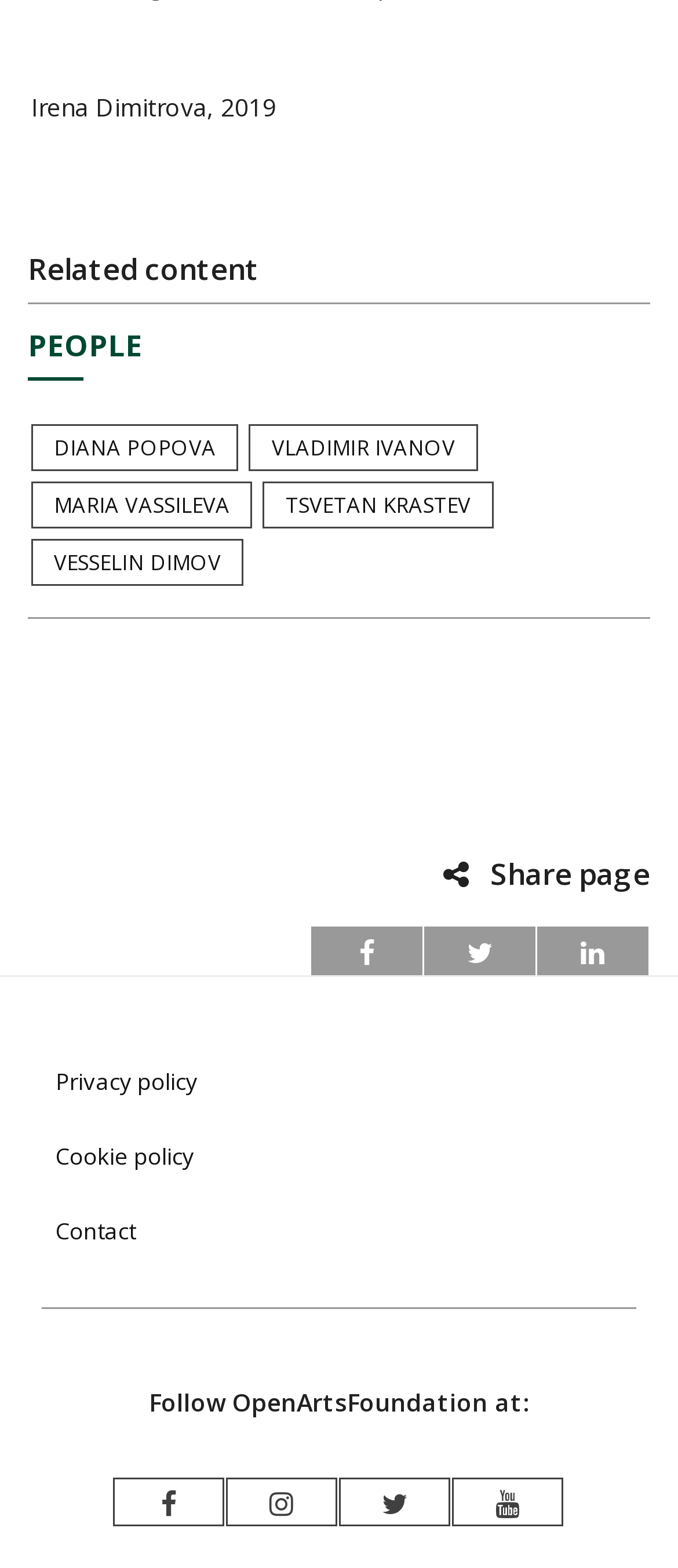Observe the image and answer the following question in detail: How many people are listed under 'PEOPLE'?

I counted the number of links under the 'PEOPLE' heading, which are 'DIANA POPOVA', 'VLADIMIR IVANOV', 'MARIA VASSILEVA', 'TSVETAN KRASTEV', and 'VESSELIN DIMOV'. There are 5 links in total.